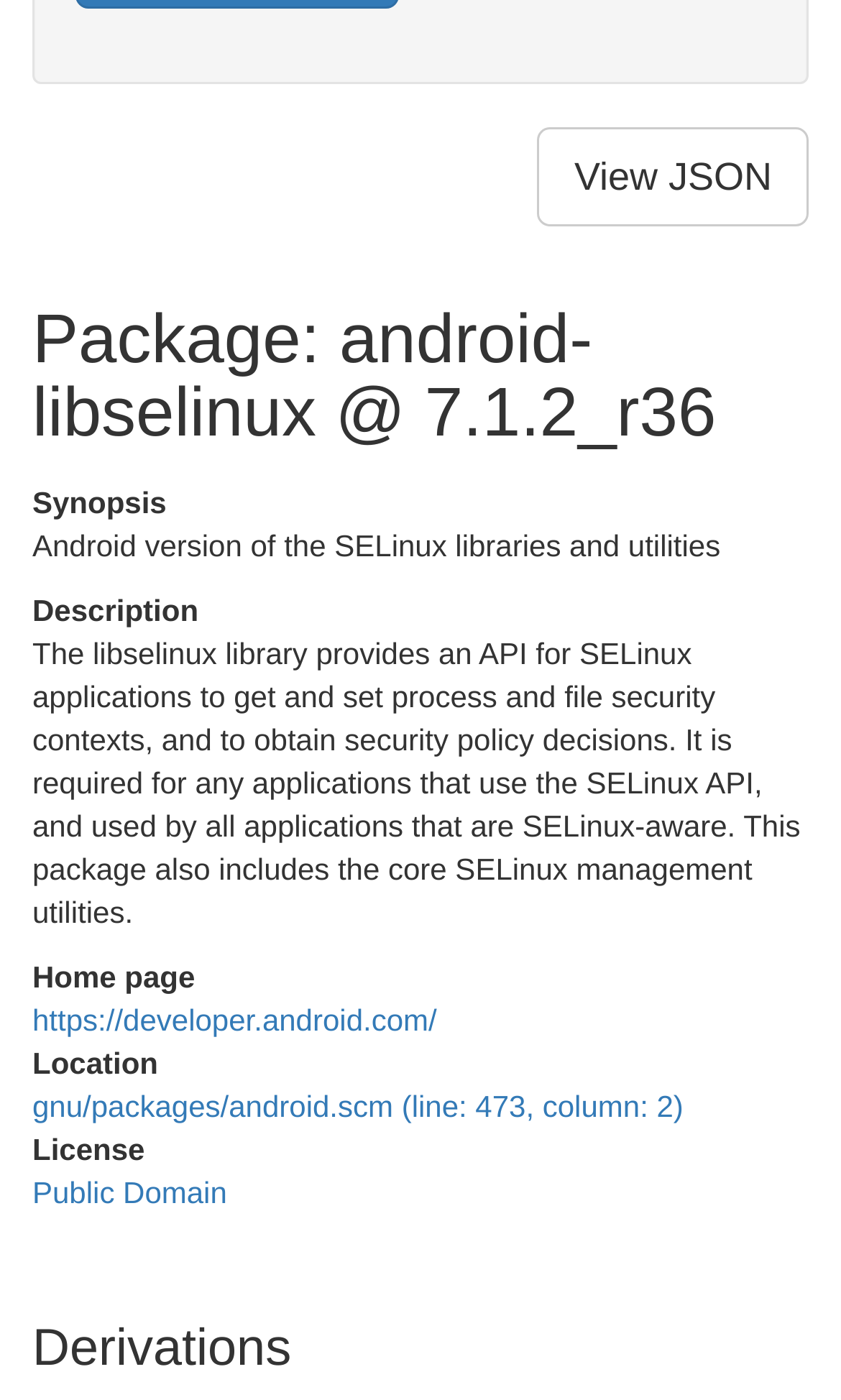Determine the bounding box coordinates for the UI element with the following description: "https://developer.android.com/". The coordinates should be four float numbers between 0 and 1, represented as [left, top, right, bottom].

[0.038, 0.715, 0.519, 0.74]